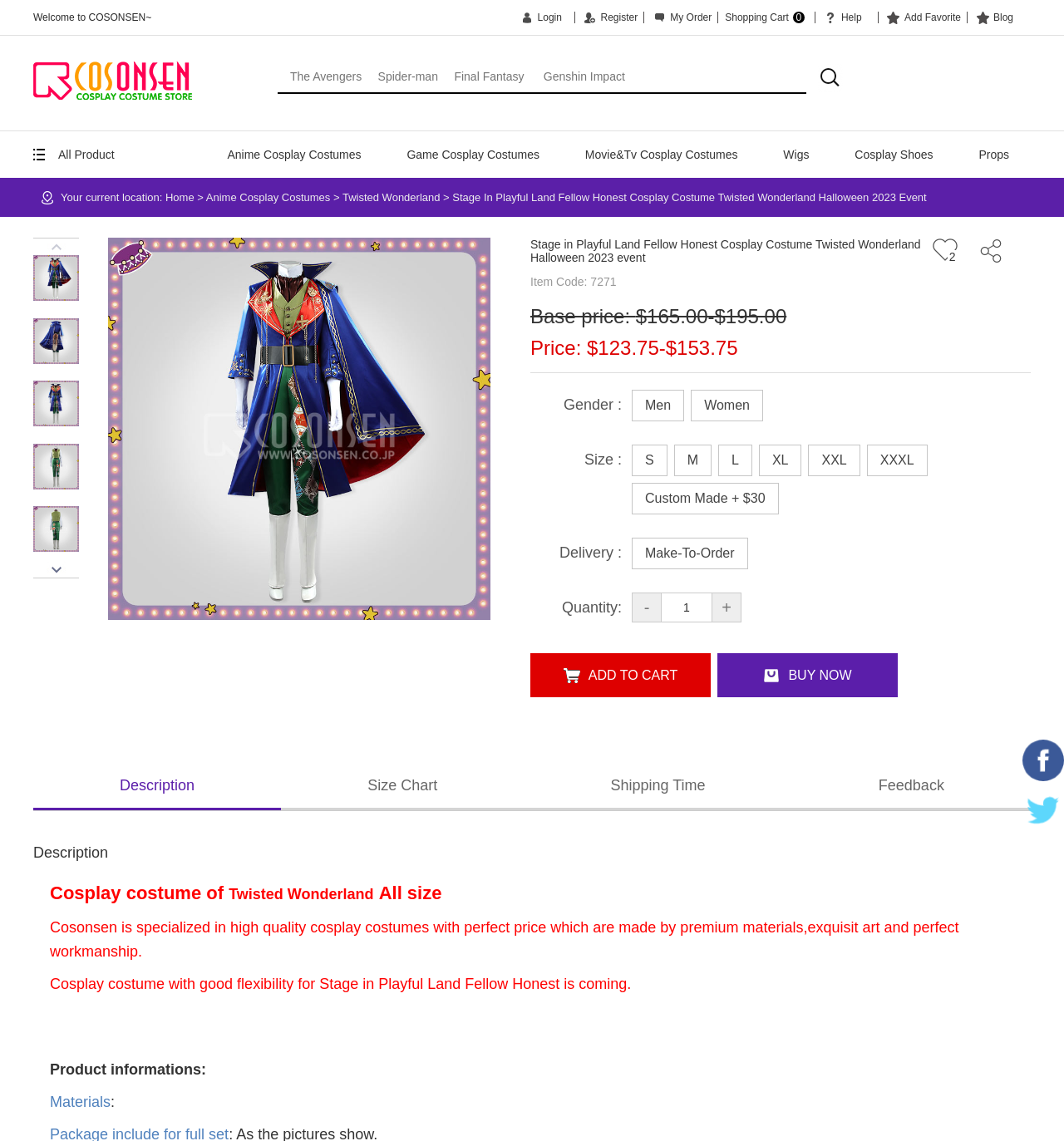Please find the bounding box coordinates of the element that needs to be clicked to perform the following instruction: "Search for cosplay costumes". The bounding box coordinates should be four float numbers between 0 and 1, represented as [left, top, right, bottom].

[0.261, 0.053, 0.758, 0.082]